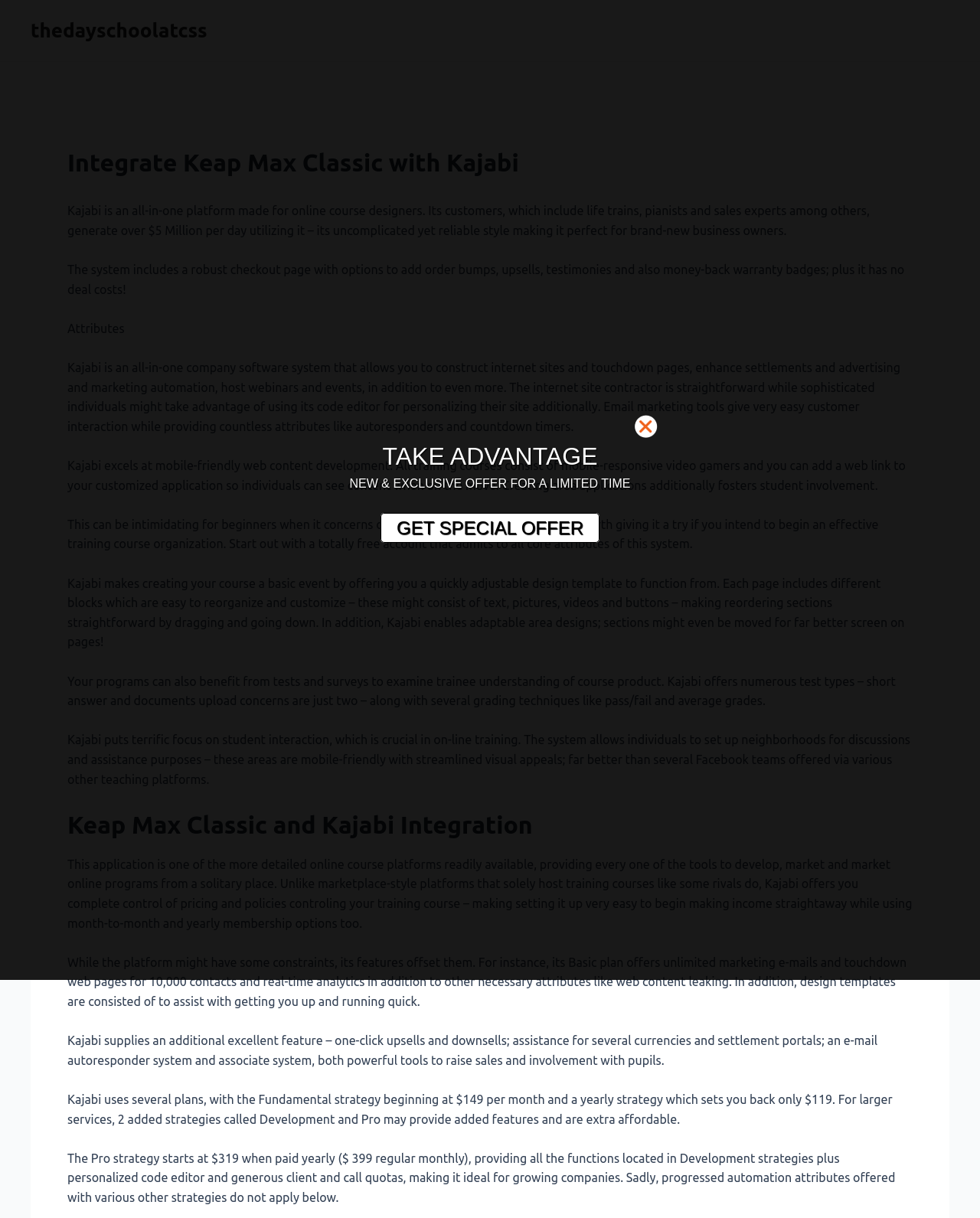Using the provided element description: "thedayschoolatcss", determine the bounding box coordinates of the corresponding UI element in the screenshot.

[0.031, 0.016, 0.212, 0.034]